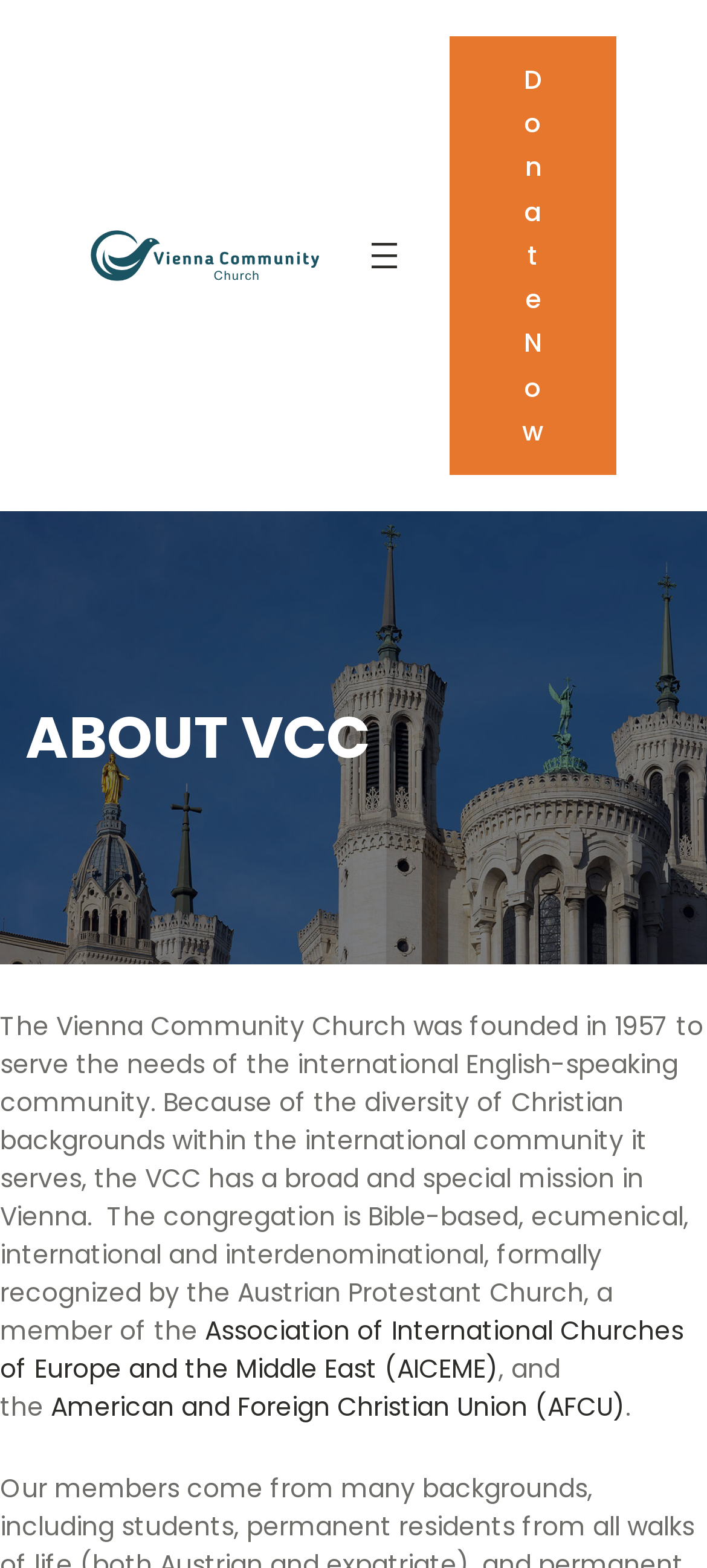Provide your answer in one word or a succinct phrase for the question: 
What is the year the church was founded?

1957